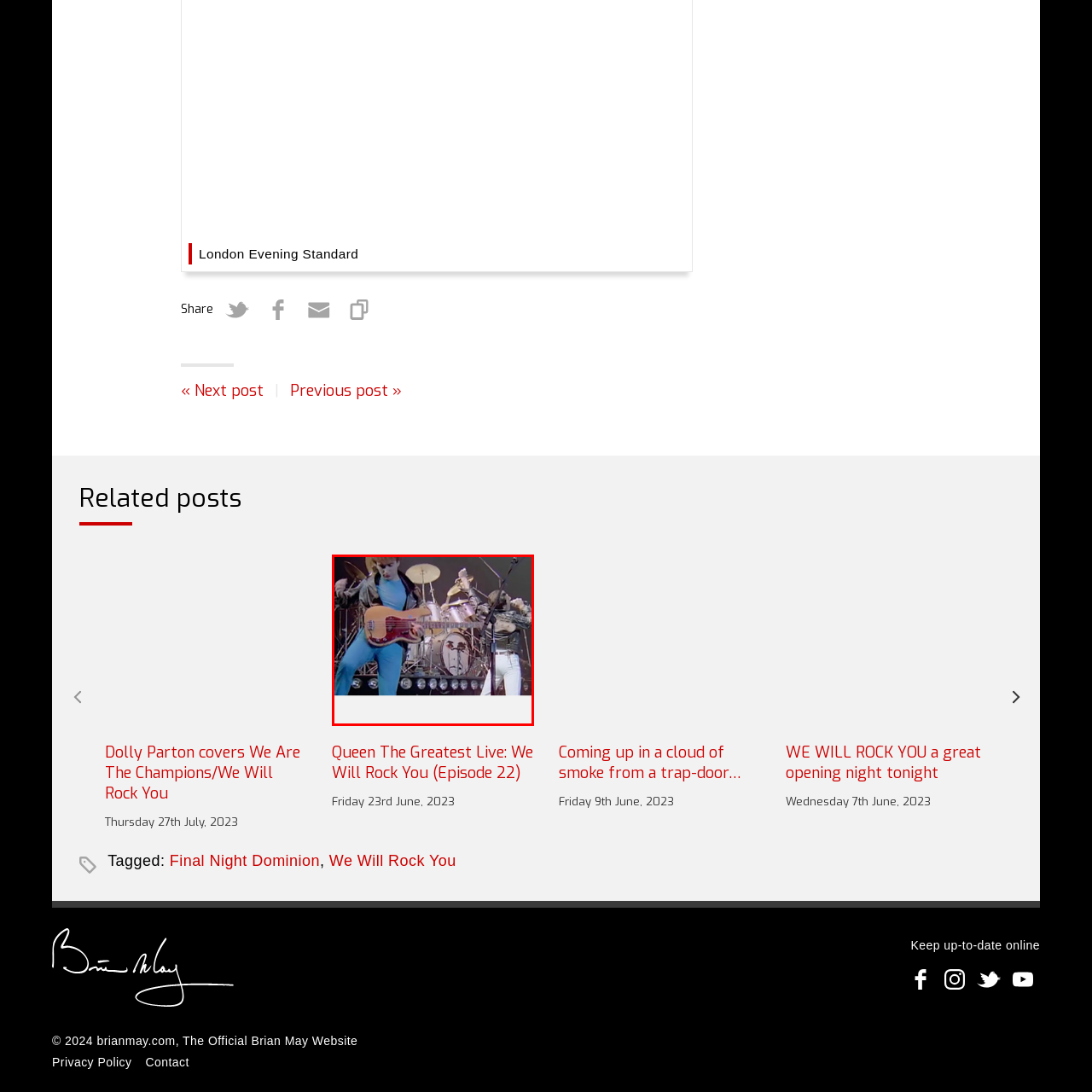Direct your attention to the image marked by the red box and answer the given question using a single word or phrase:
What is the color of the pants worn by the band member on the right?

white